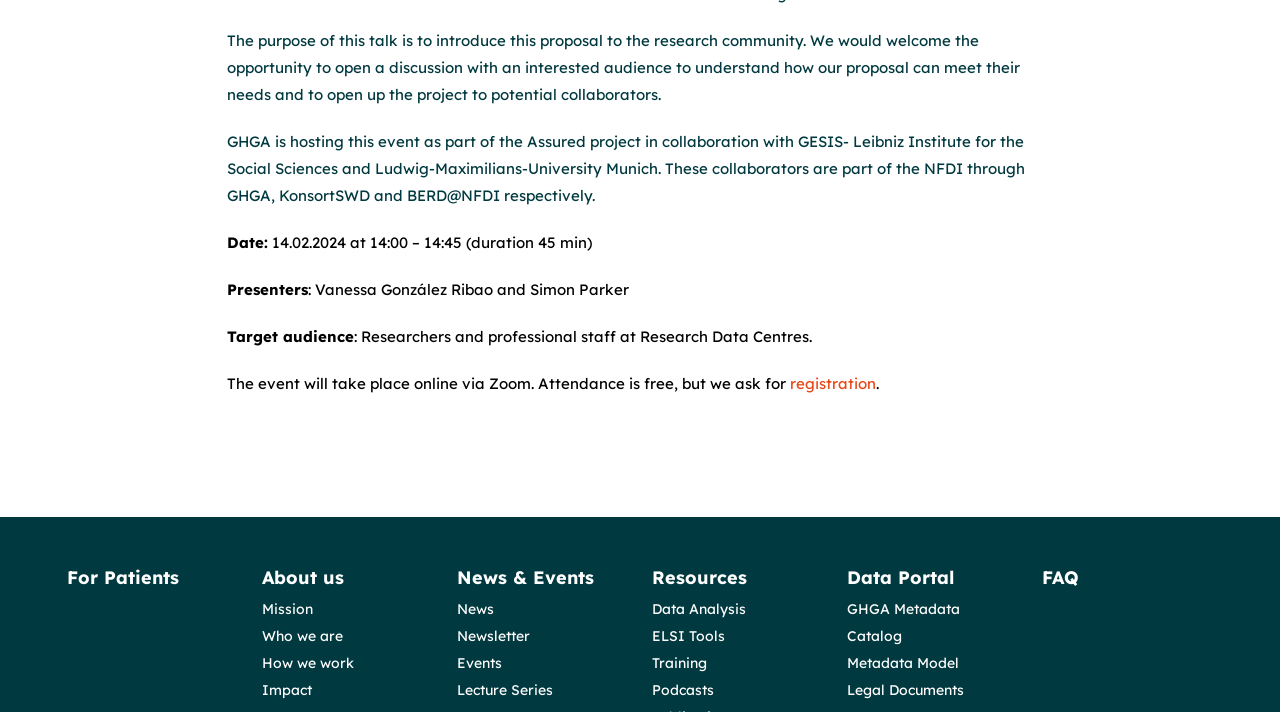Please identify the bounding box coordinates of the area that needs to be clicked to follow this instruction: "register for the event".

[0.617, 0.525, 0.684, 0.551]